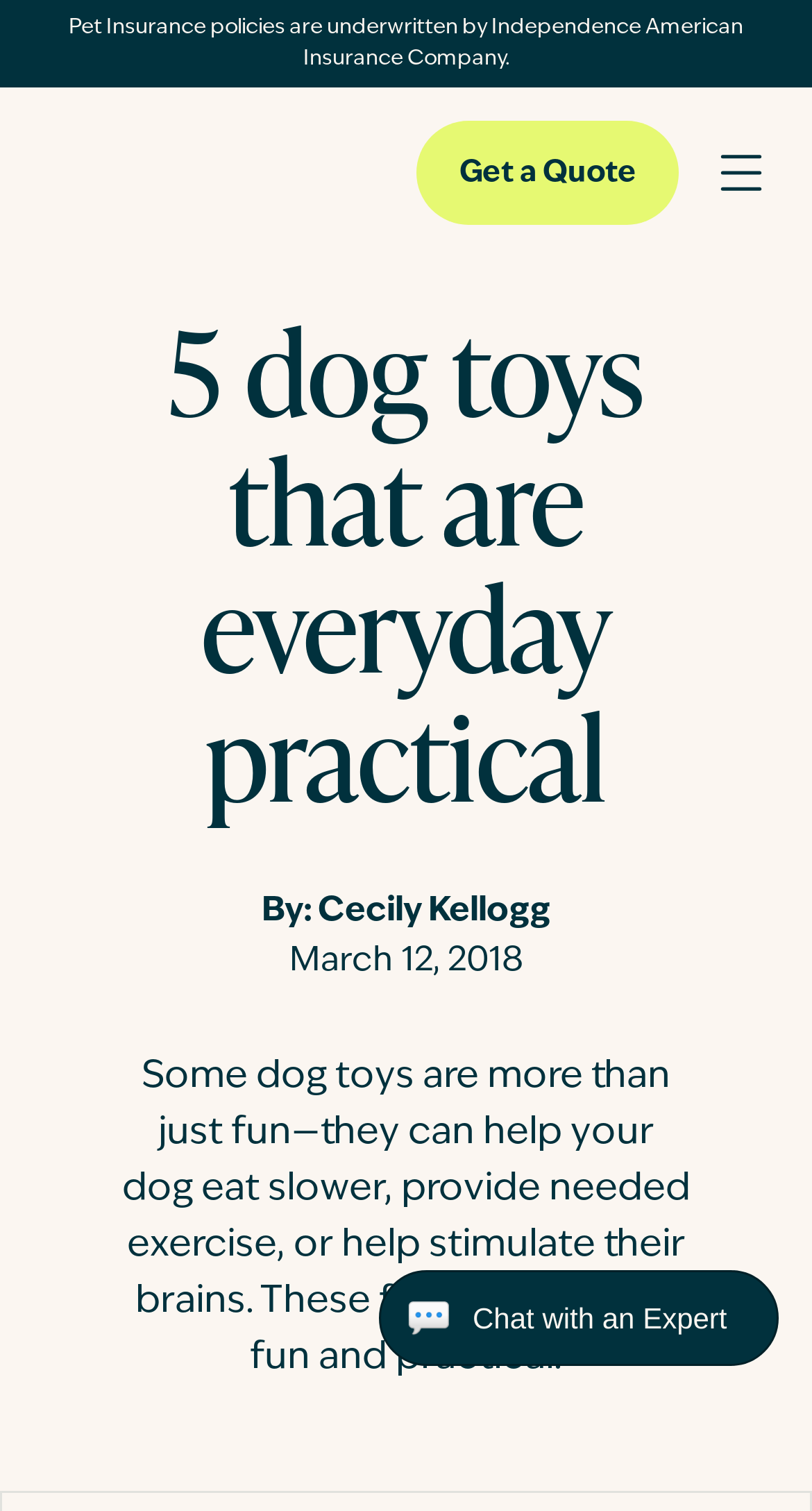What is the company underwriting pet insurance policies?
Using the information from the image, provide a comprehensive answer to the question.

I found this information by looking at the static text element at the top of the page, which states 'Pet Insurance policies are underwritten by Independence American Insurance Company.'